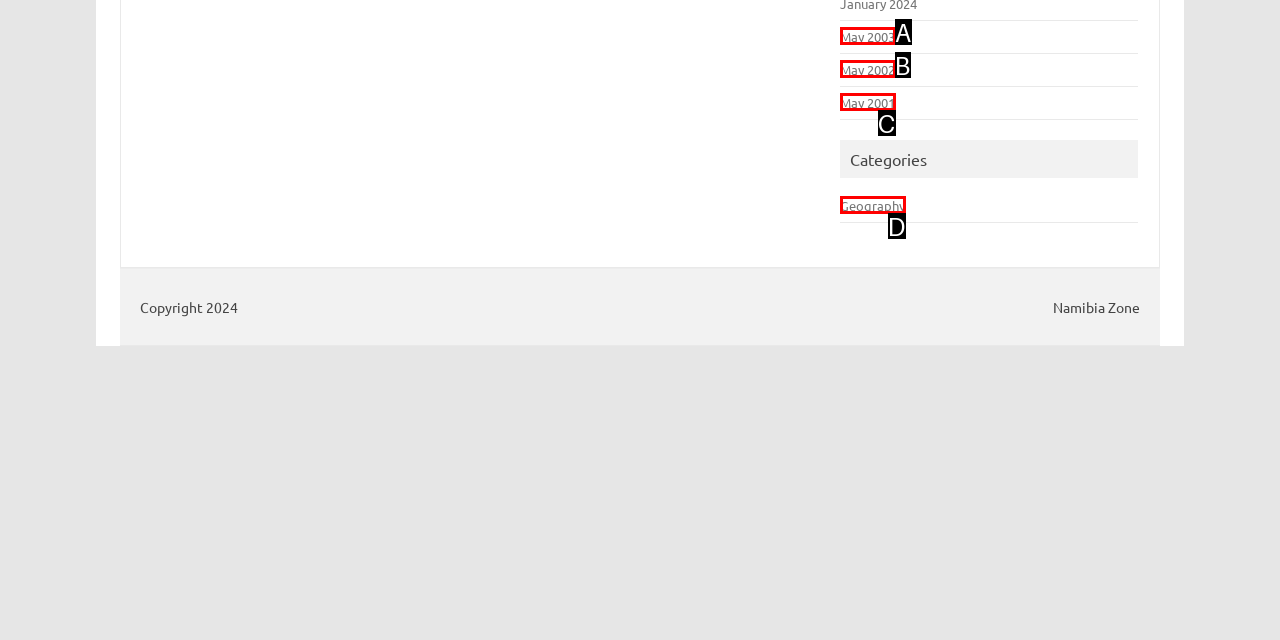Tell me the letter of the option that corresponds to the description: alt="Map Image"
Answer using the letter from the given choices directly.

None